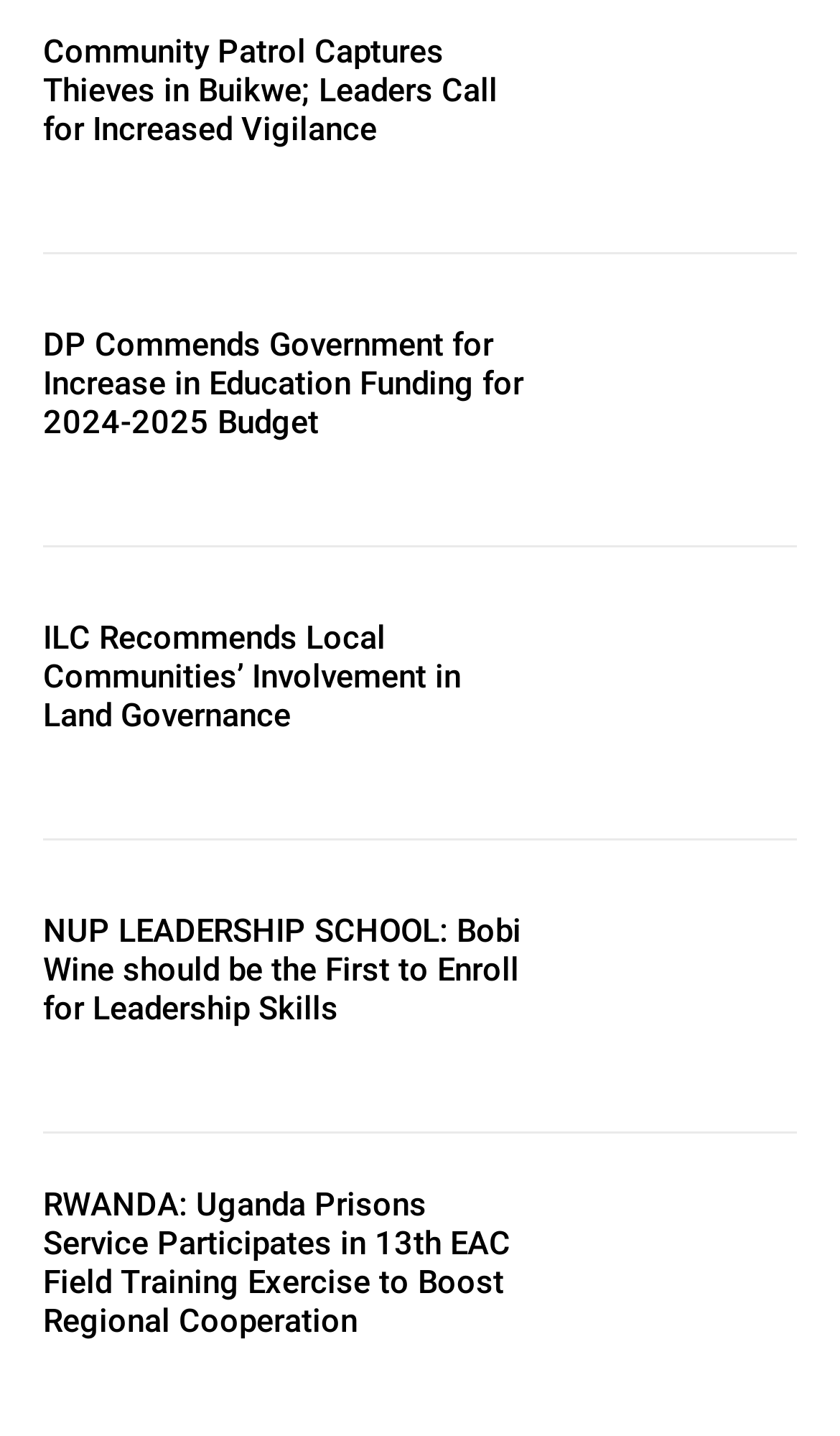Please determine the bounding box coordinates of the section I need to click to accomplish this instruction: "Learn about education funding".

[0.679, 0.199, 0.949, 0.357]